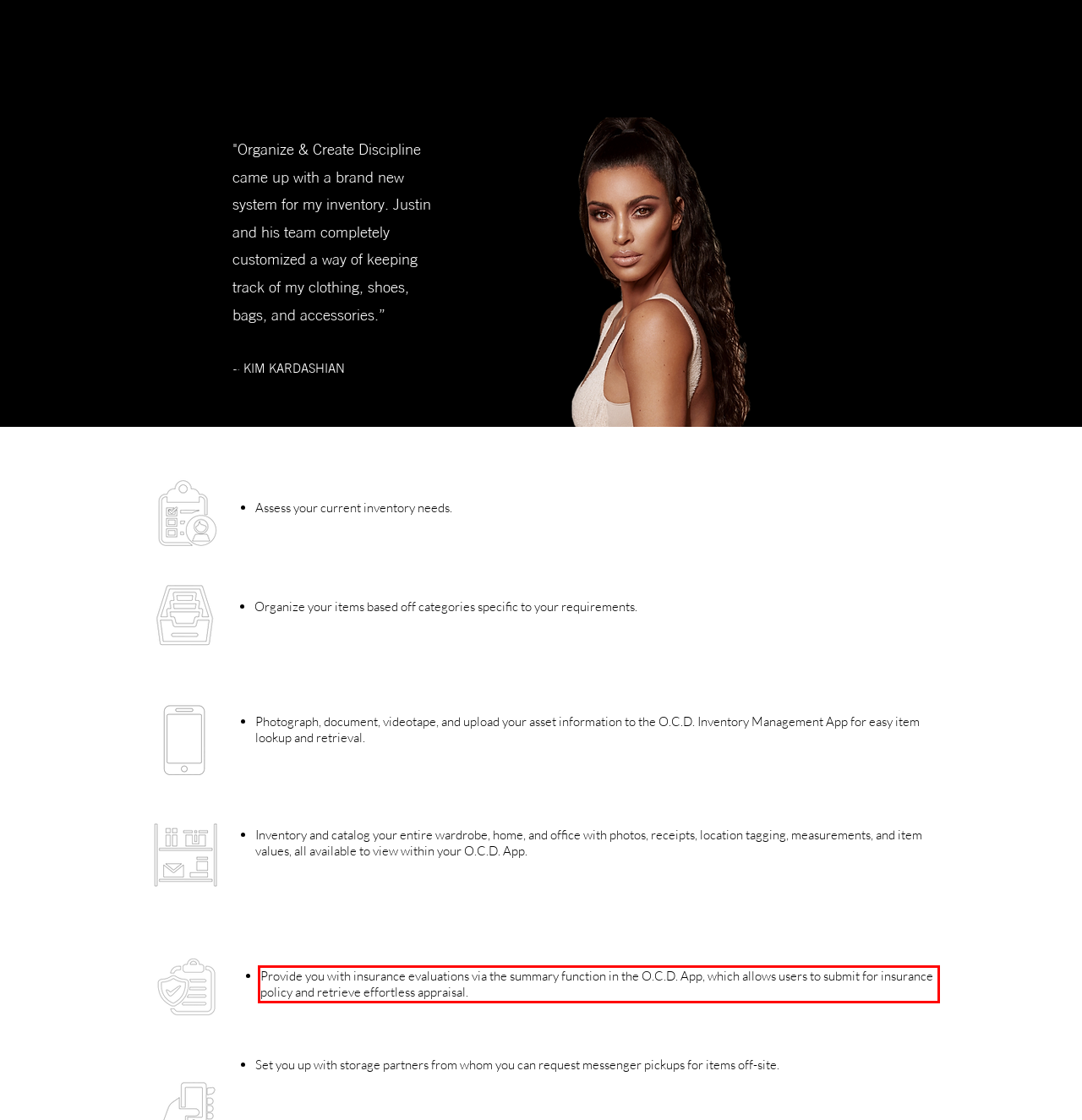With the given screenshot of a webpage, locate the red rectangle bounding box and extract the text content using OCR.

Provide you with insurance evaluations via the summary function in the O.C.D. App, which allows users to submit for insurance policy and retrieve effortless appraisal.